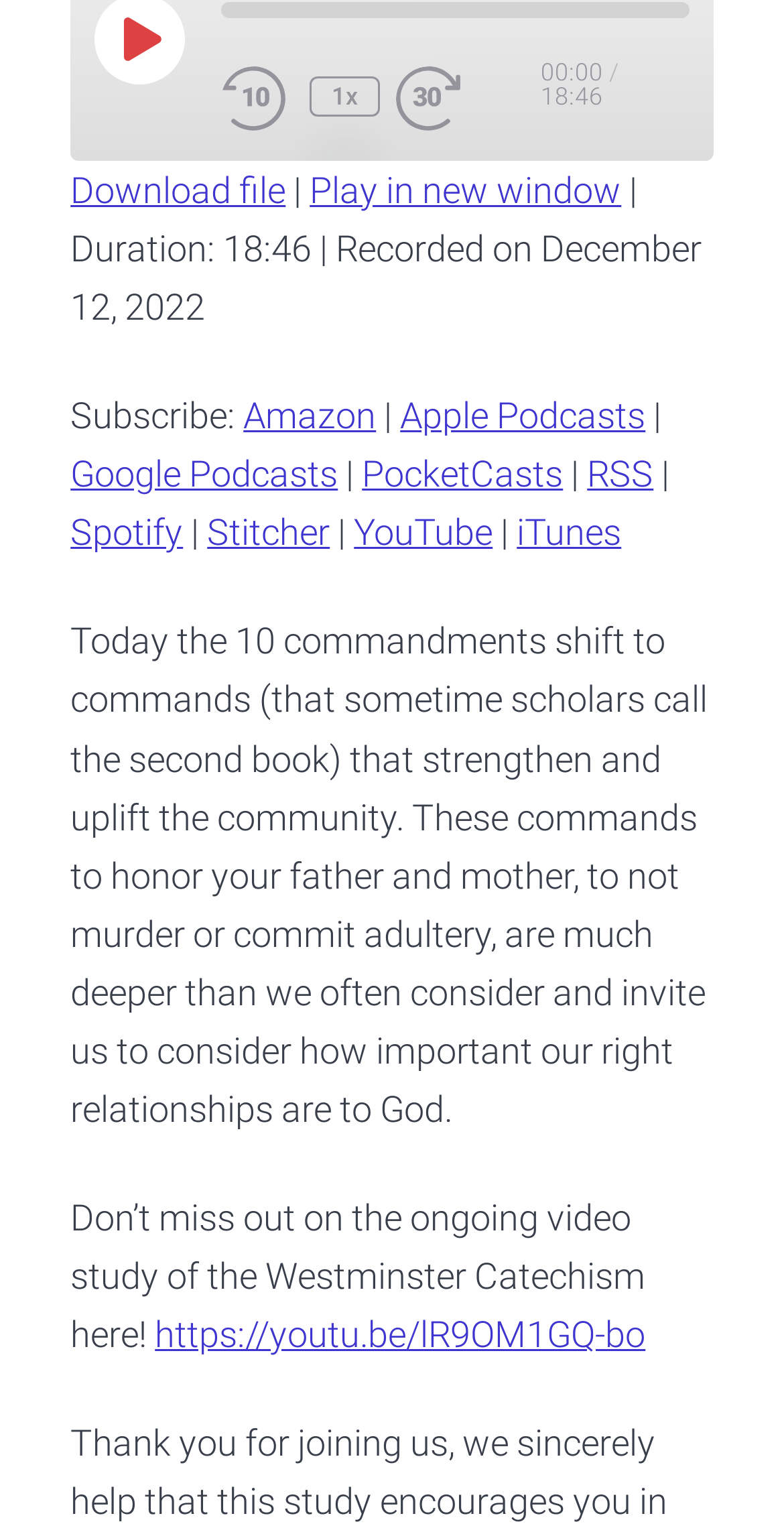Locate the bounding box of the UI element described by: "Play in new window" in the given webpage screenshot.

[0.395, 0.11, 0.793, 0.138]